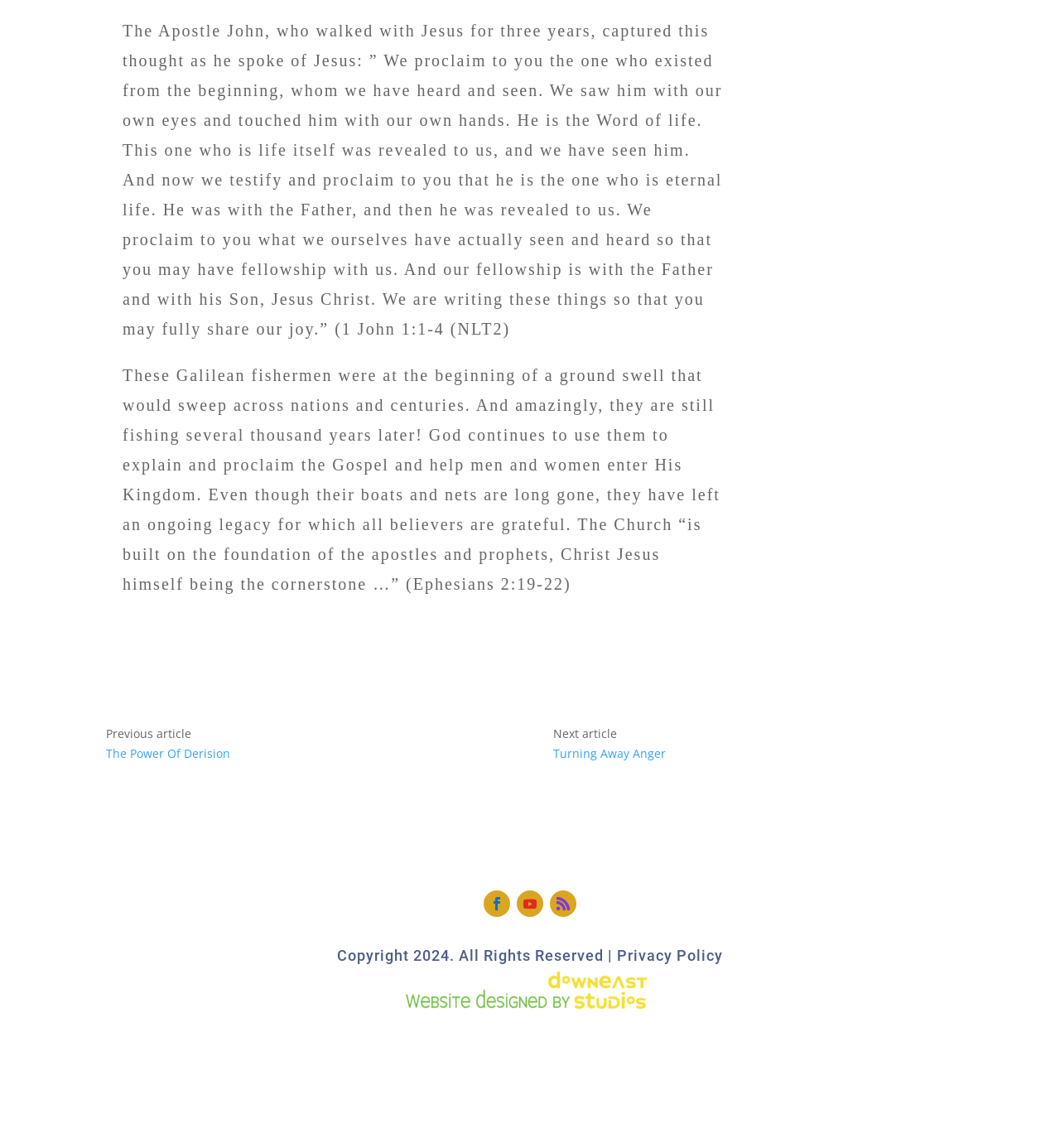Predict the bounding box for the UI component with the following description: "Privacy Policy".

[0.582, 0.825, 0.682, 0.84]